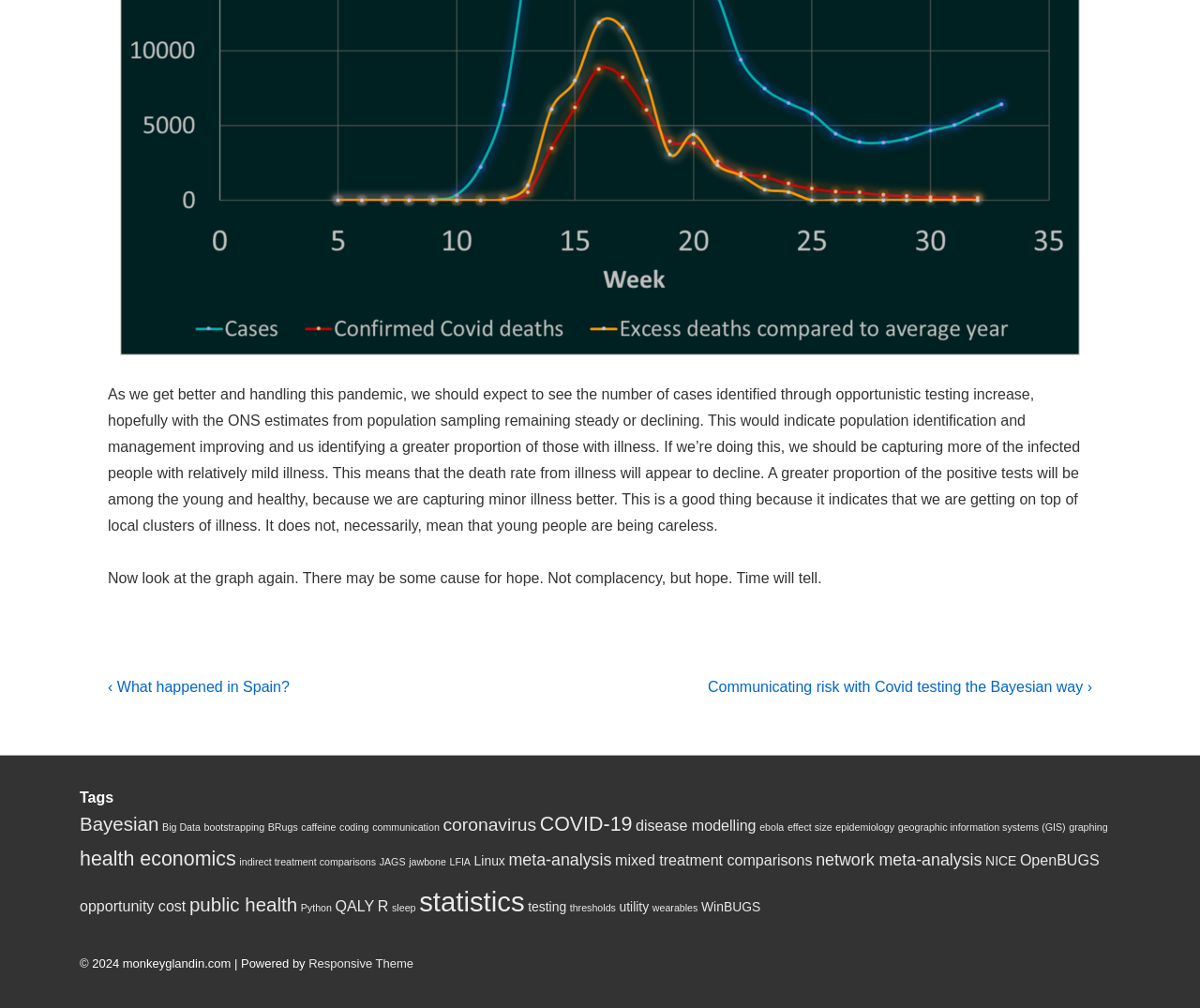Please identify the bounding box coordinates of where to click in order to follow the instruction: "Click on the 'COVID-19' tag".

[0.45, 0.806, 0.527, 0.829]